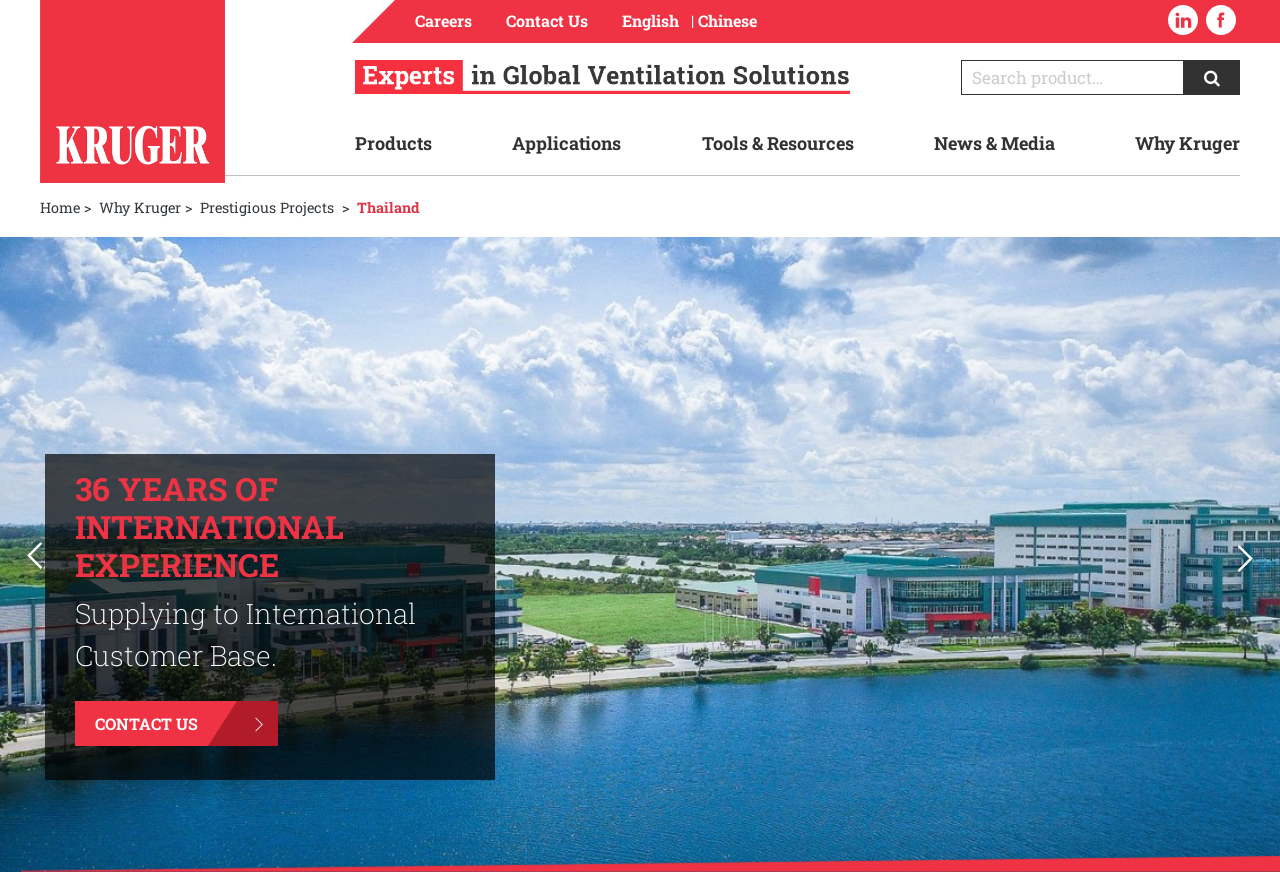Answer this question using a single word or a brief phrase:
What is the language option next to English?

Chinese